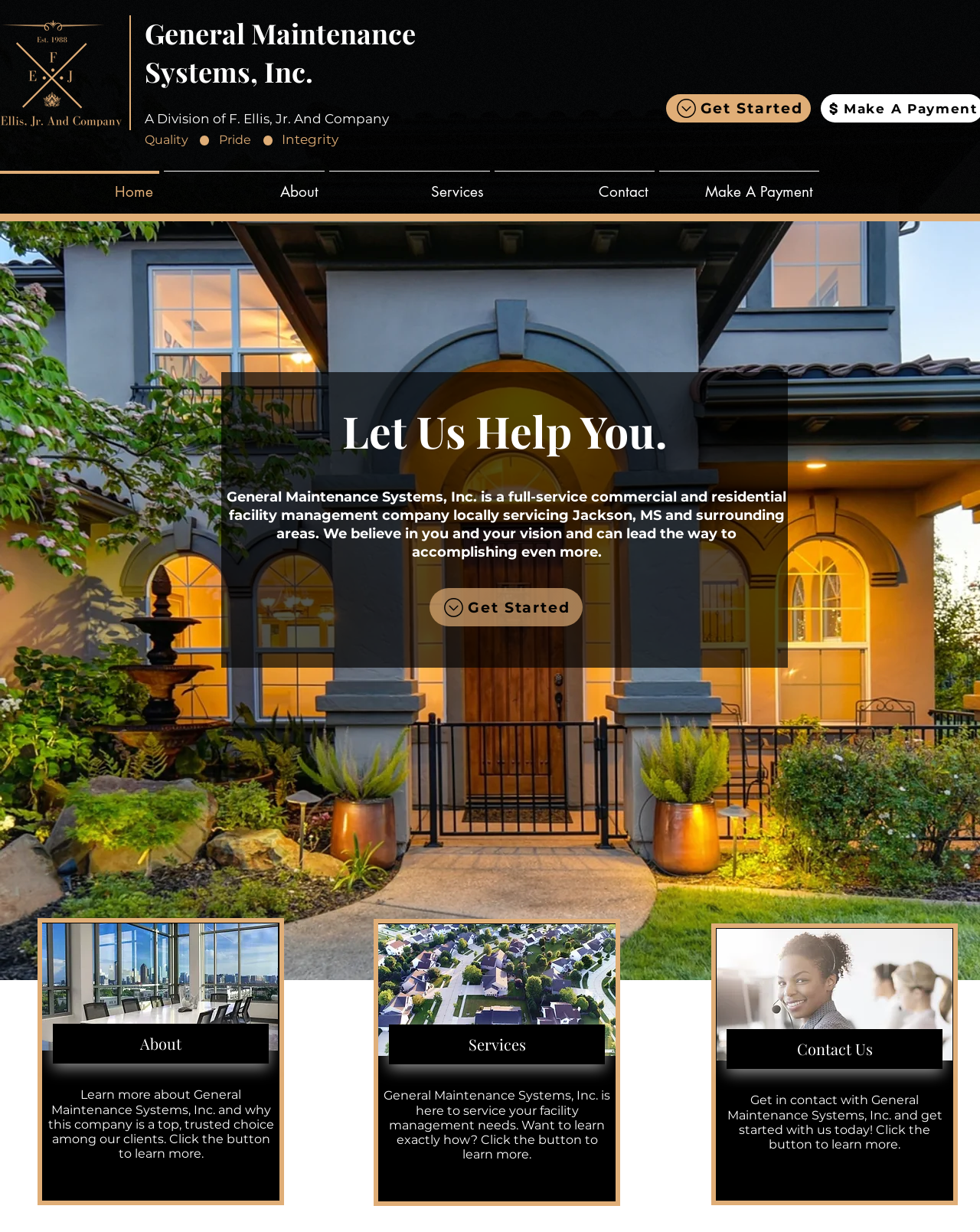Find the bounding box coordinates of the area that needs to be clicked in order to achieve the following instruction: "Go to the home page". The coordinates should be specified as four float numbers between 0 and 1, i.e., [left, top, right, bottom].

None